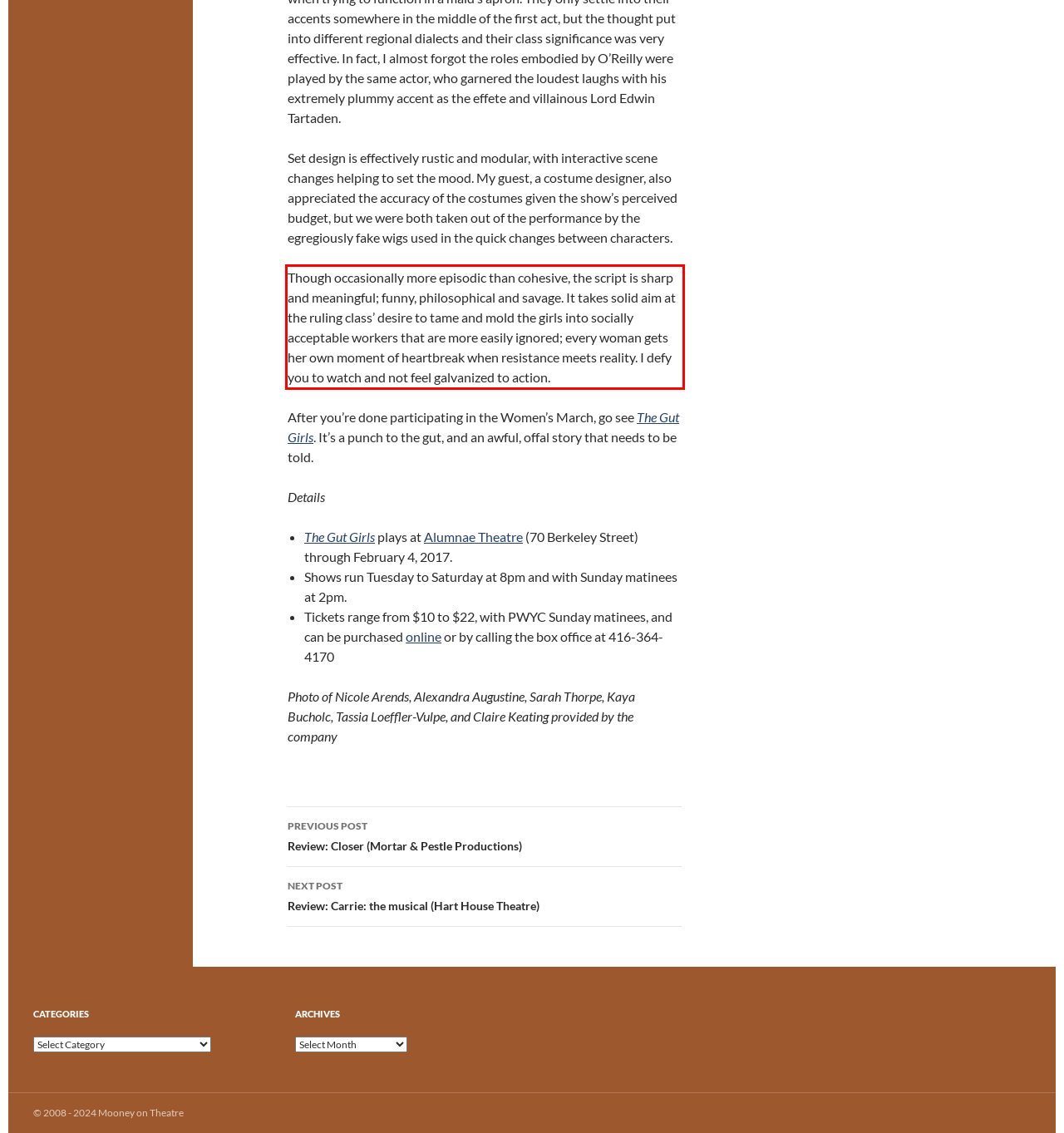There is a UI element on the webpage screenshot marked by a red bounding box. Extract and generate the text content from within this red box.

Though occasionally more episodic than cohesive, the script is sharp and meaningful; funny, philosophical and savage. It takes solid aim at the ruling class’ desire to tame and mold the girls into socially acceptable workers that are more easily ignored; every woman gets her own moment of heartbreak when resistance meets reality. I defy you to watch and not feel galvanized to action.